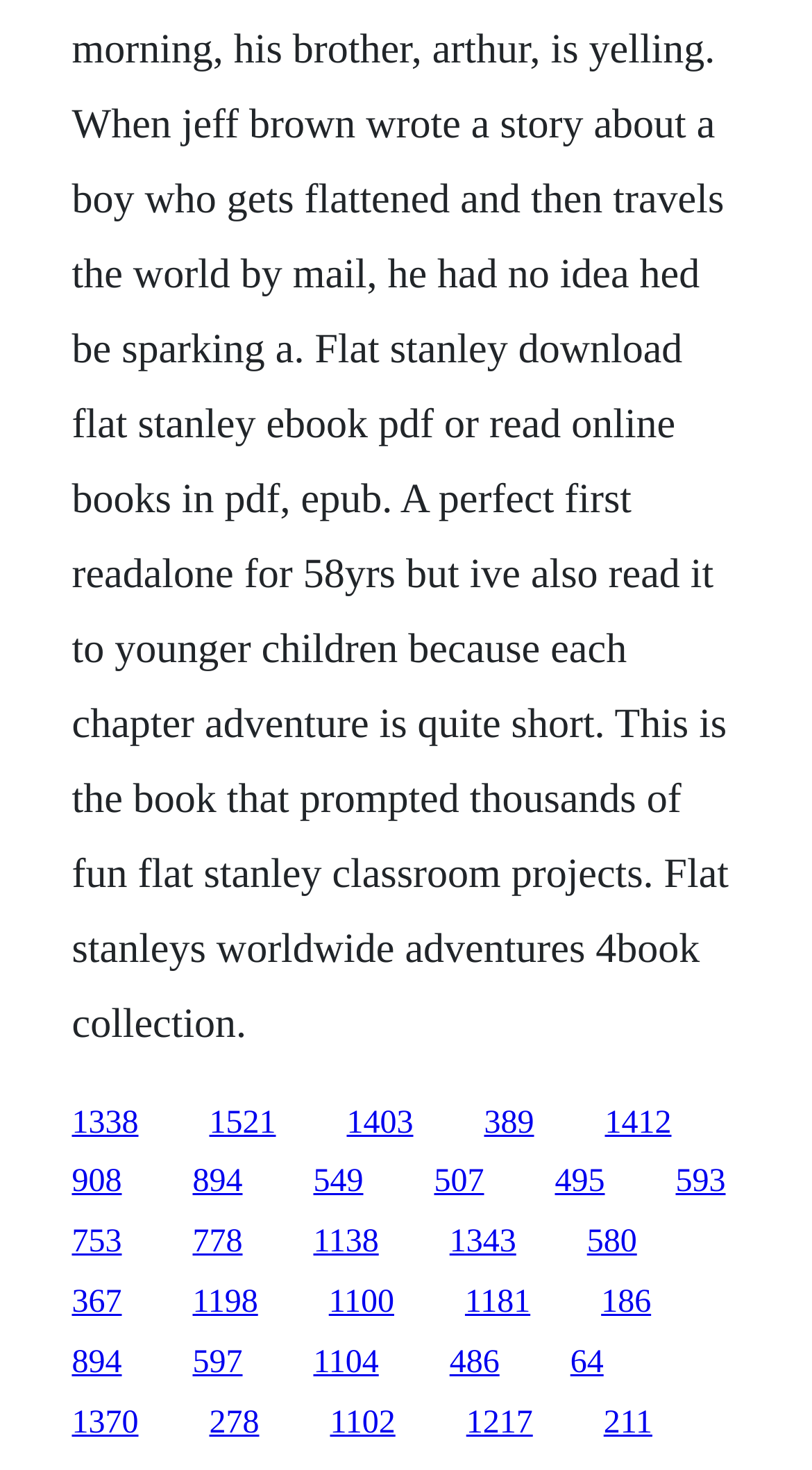Find the bounding box coordinates for the element that must be clicked to complete the instruction: "go to the ninth link". The coordinates should be four float numbers between 0 and 1, indicated as [left, top, right, bottom].

[0.832, 0.792, 0.894, 0.816]